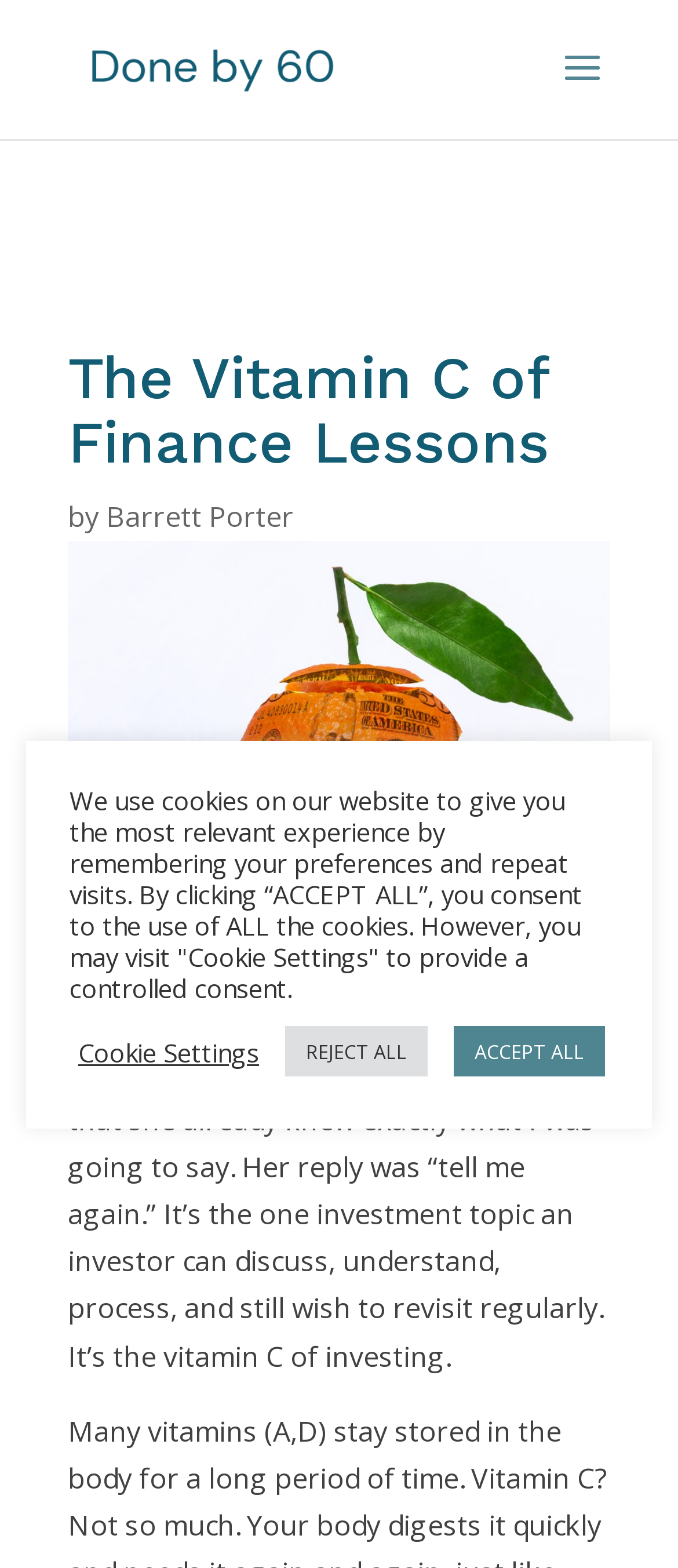Given the element description REJECT ALL, identify the bounding box coordinates for the UI element on the webpage screenshot. The format should be (top-left x, top-left y, bottom-right x, bottom-right y), with values between 0 and 1.

[0.421, 0.654, 0.631, 0.687]